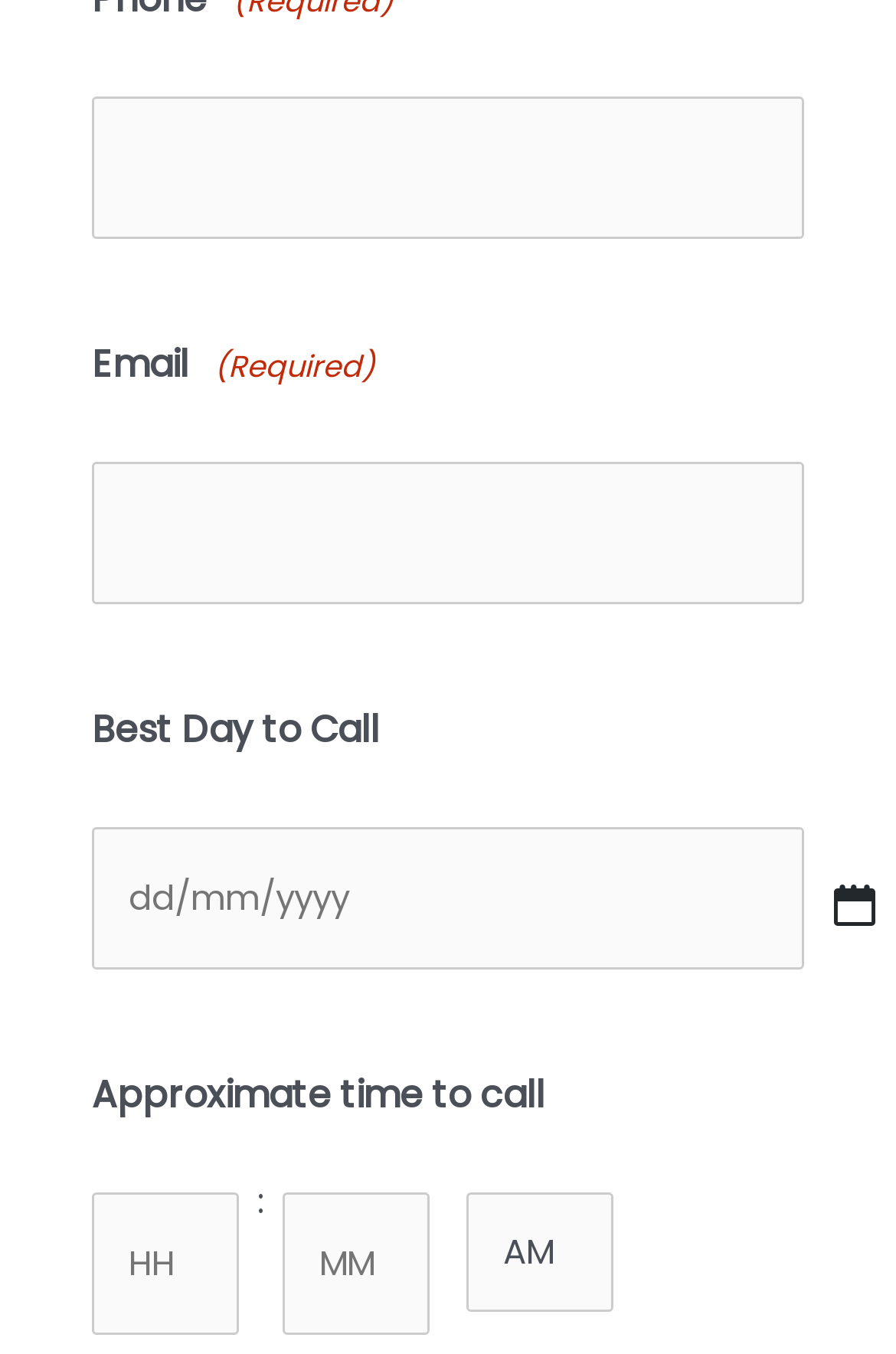Please reply to the following question using a single word or phrase: 
What is the format of the date?

DD/MM/YYYY